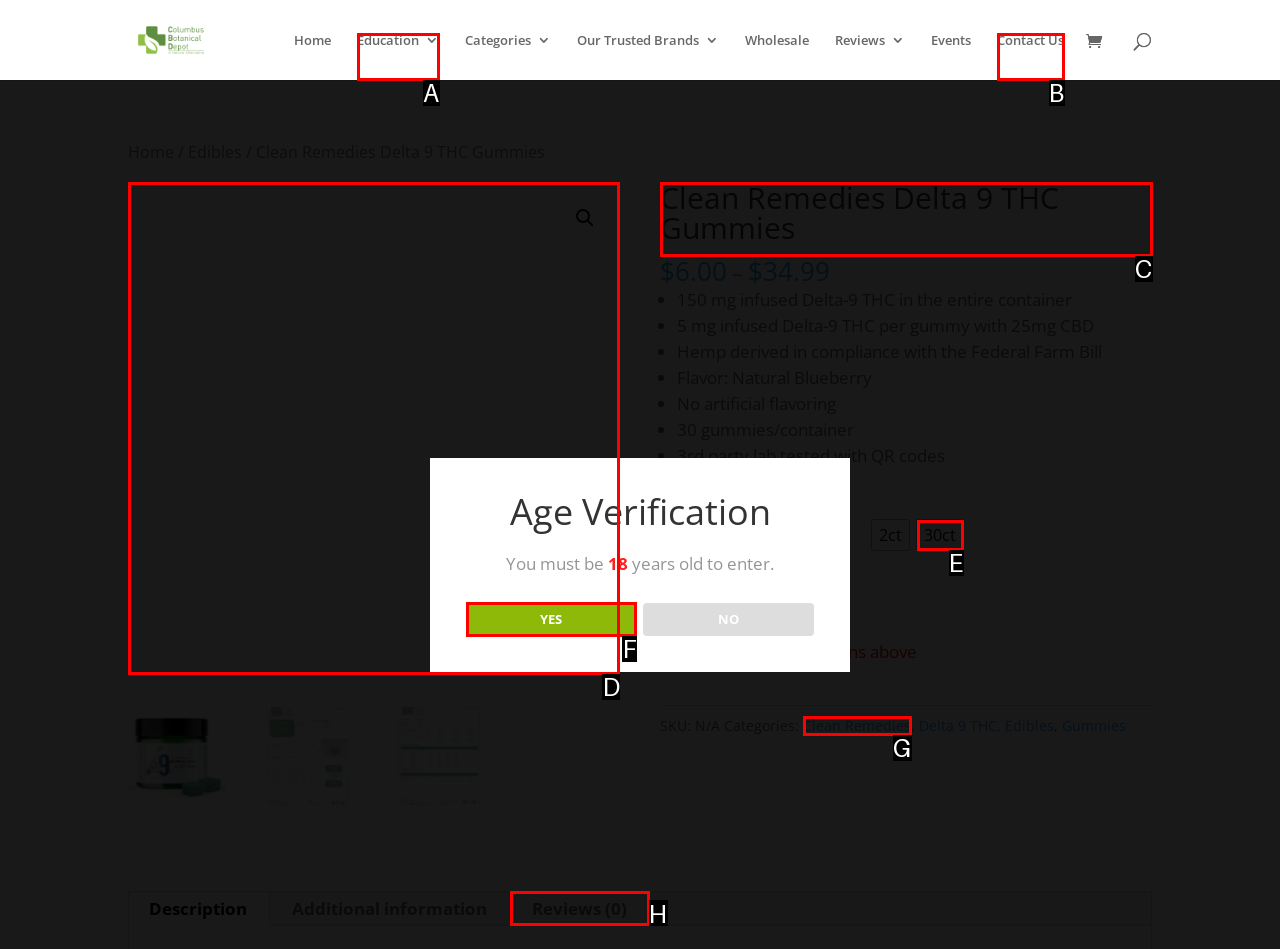Tell me which option I should click to complete the following task: View product details Answer with the option's letter from the given choices directly.

C